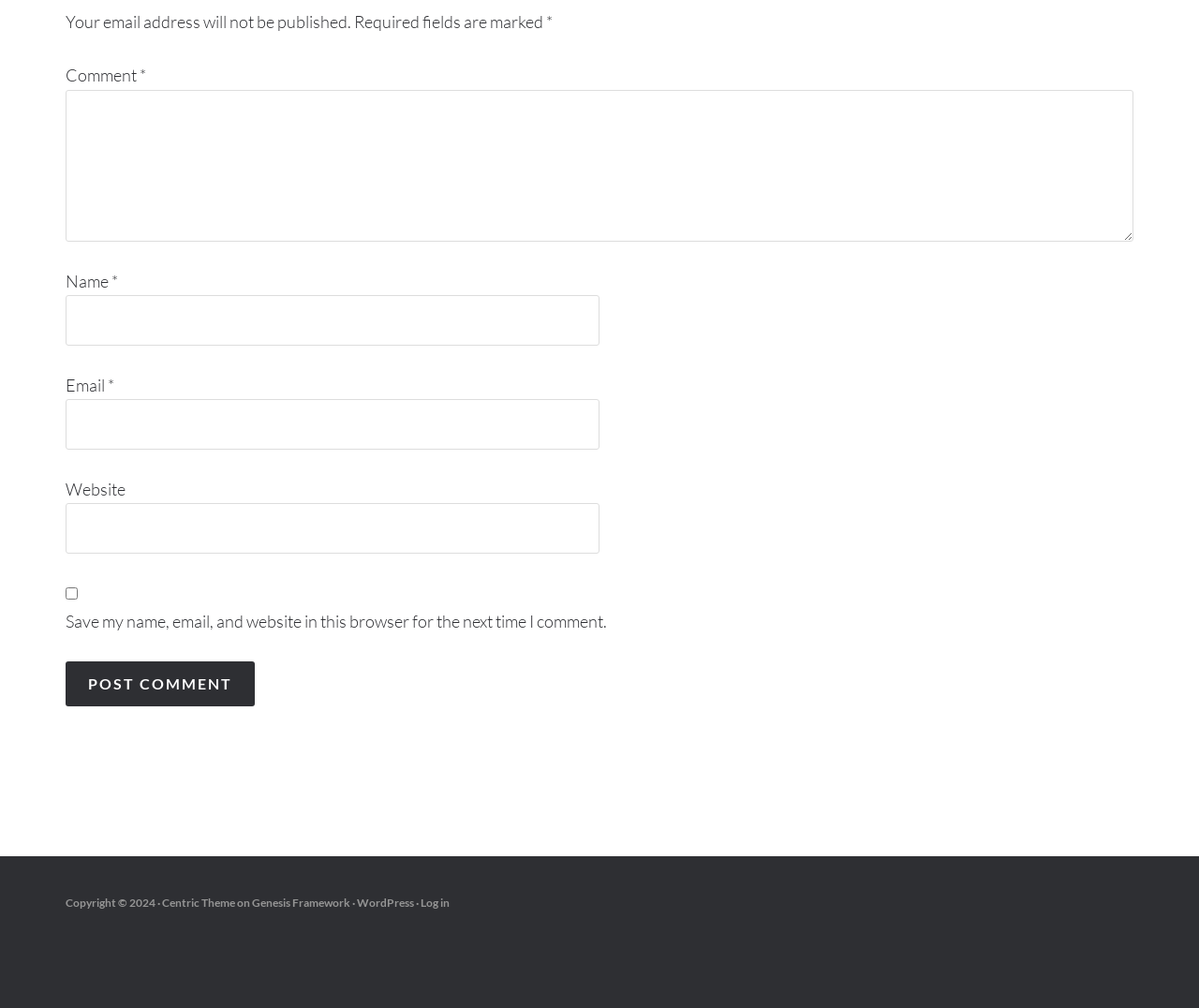Please find the bounding box coordinates of the element that must be clicked to perform the given instruction: "go to people page". The coordinates should be four float numbers from 0 to 1, i.e., [left, top, right, bottom].

None